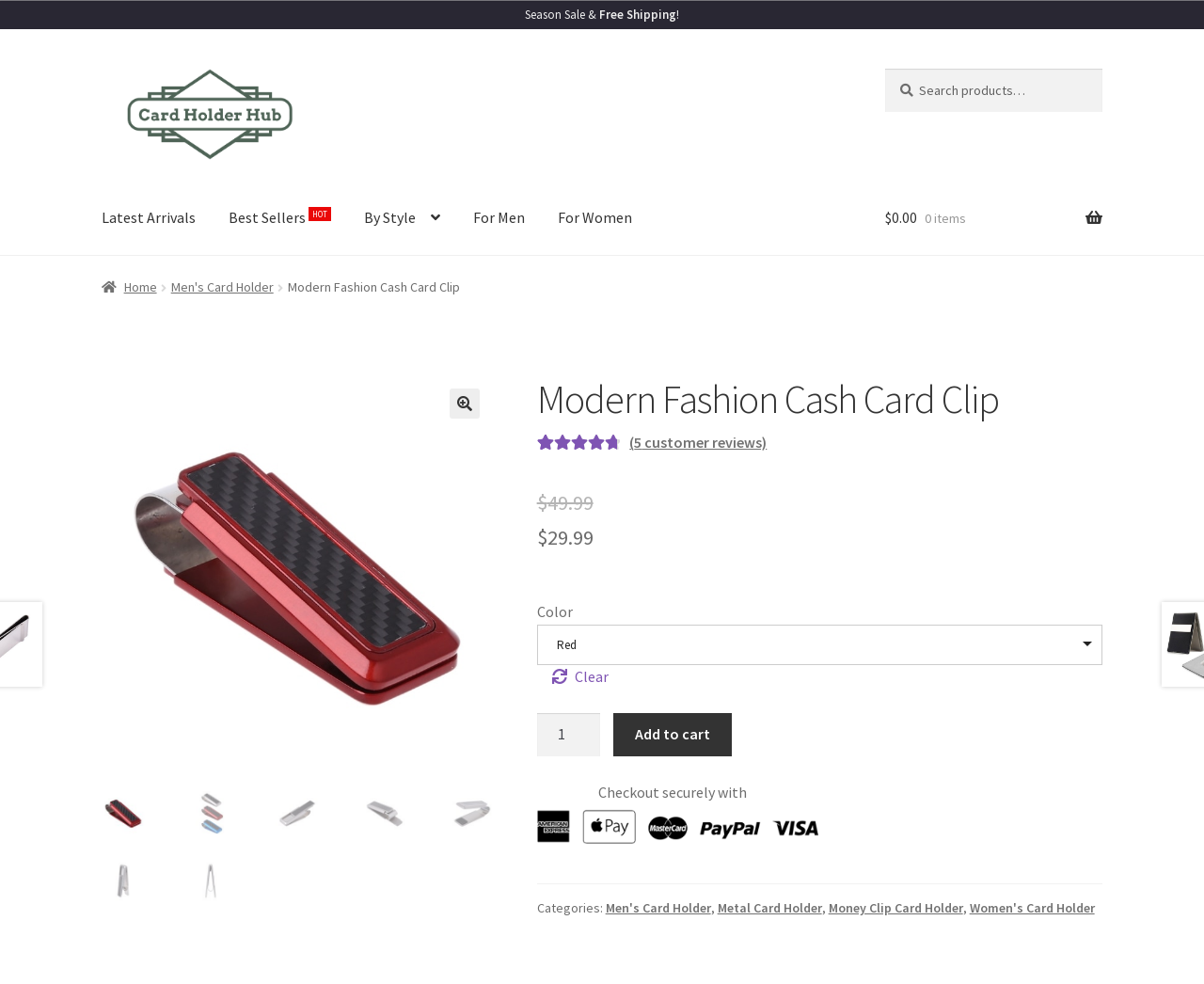What is the minimum quantity of the product that can be added to the cart?
From the screenshot, supply a one-word or short-phrase answer.

1